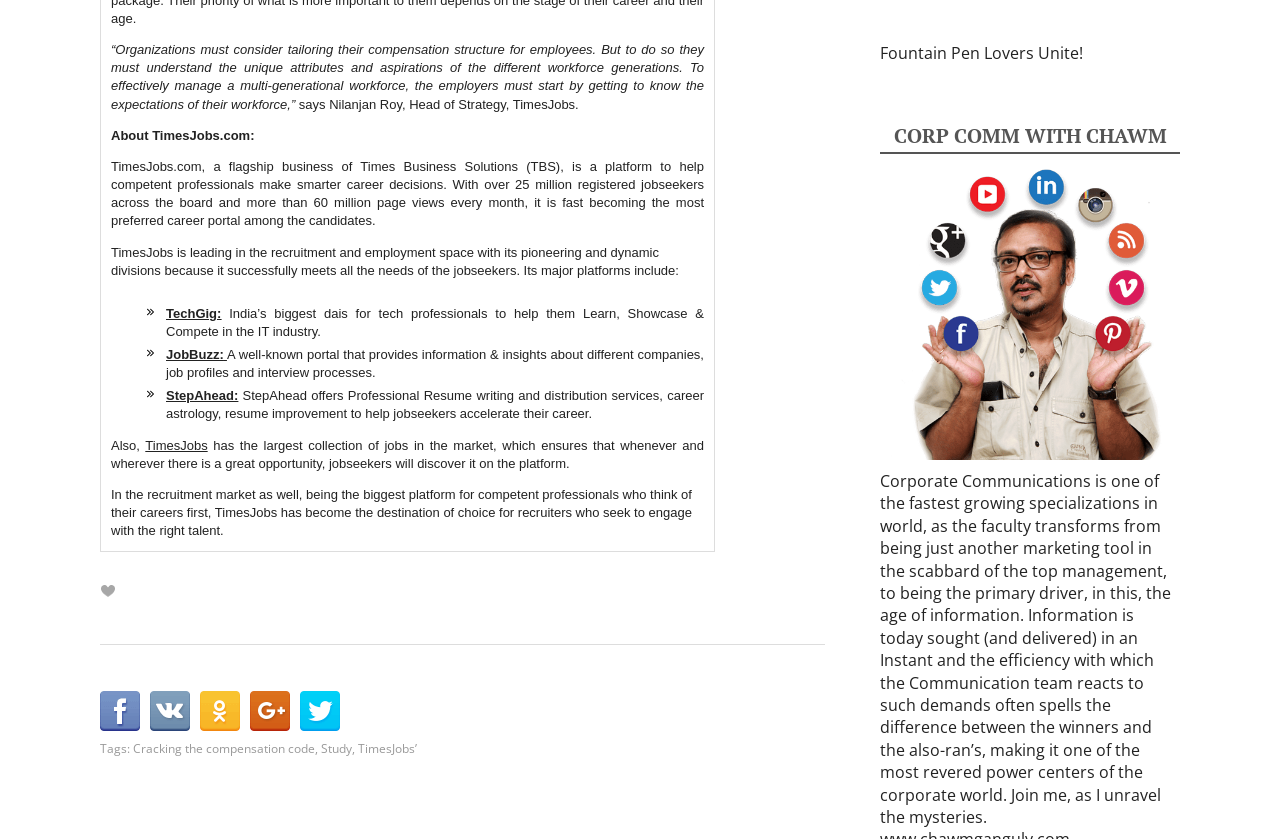Please provide a one-word or phrase answer to the question: 
What is the topic of the article in the image section?

Corporate Communications